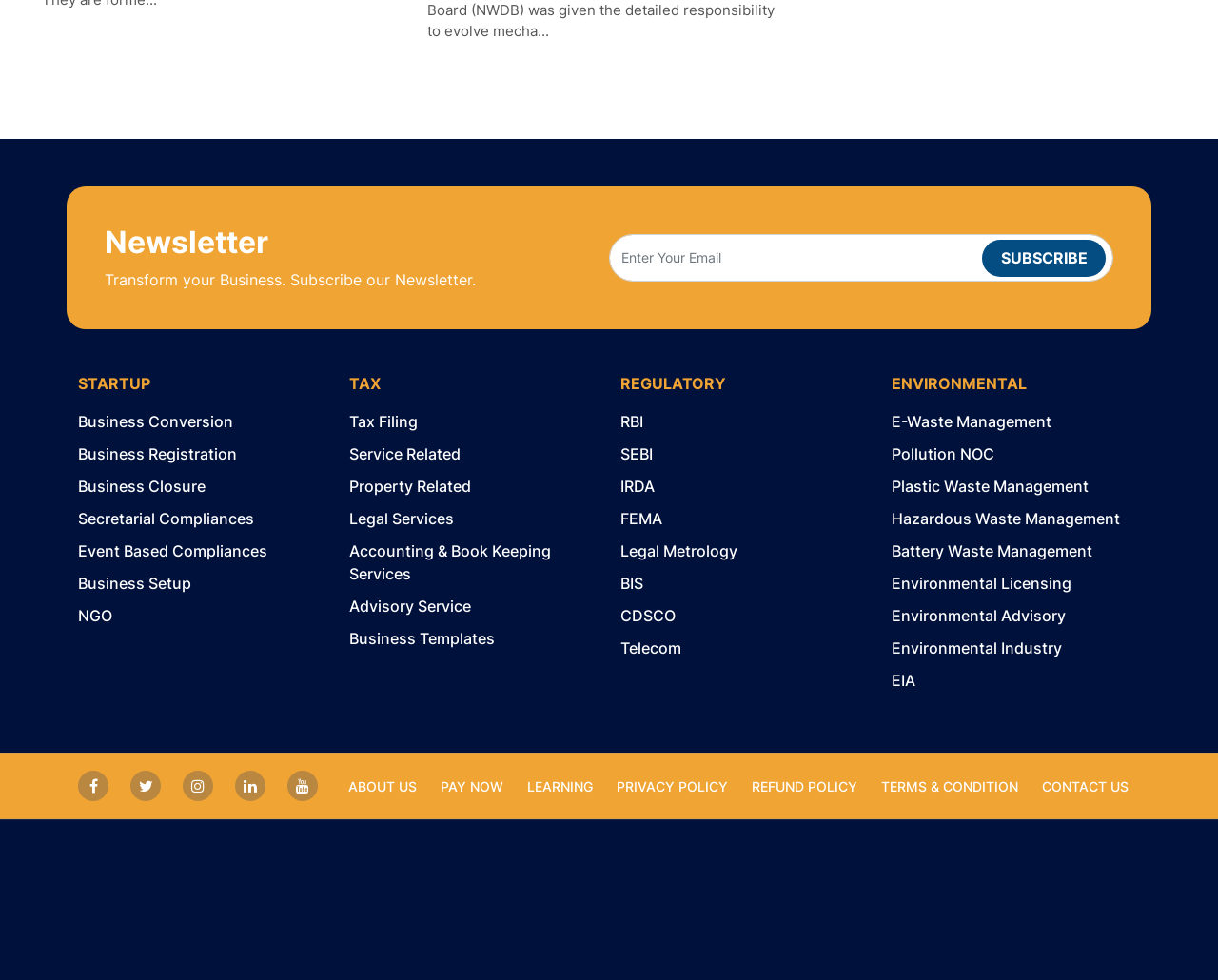Please determine the bounding box coordinates of the element to click in order to execute the following instruction: "Get environmental advisory". The coordinates should be four float numbers between 0 and 1, specified as [left, top, right, bottom].

[0.732, 0.607, 0.936, 0.64]